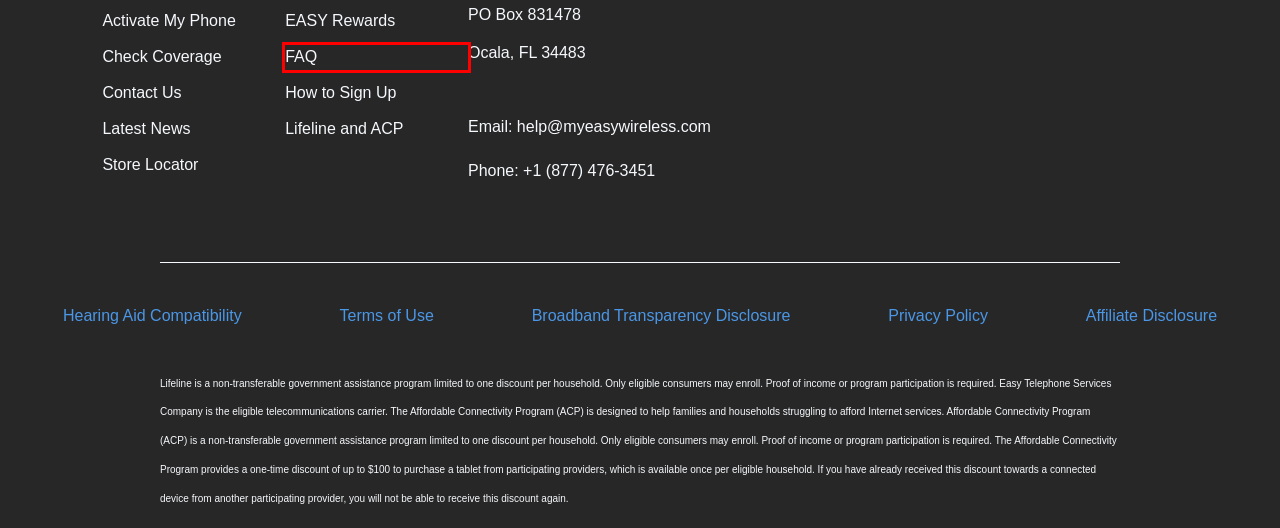You have a screenshot showing a webpage with a red bounding box highlighting an element. Choose the webpage description that best fits the new webpage after clicking the highlighted element. The descriptions are:
A. Privacy Policy - EASY.Wireless
B. How To Activate Your Phone - EASY.Wireless
C. EASY Rewards - EASY.Wireless
D. Contact Us - EASY.Wireless
E. About Lifeline And ACP - EASY.Wireless
F. Broadband Transparency Disclosure - EASY.Wireless
G. Affiliate Disclosure - EASY.Wireless
H. Easy Wireless Frequently Asked Questions - EASY.Wireless

H